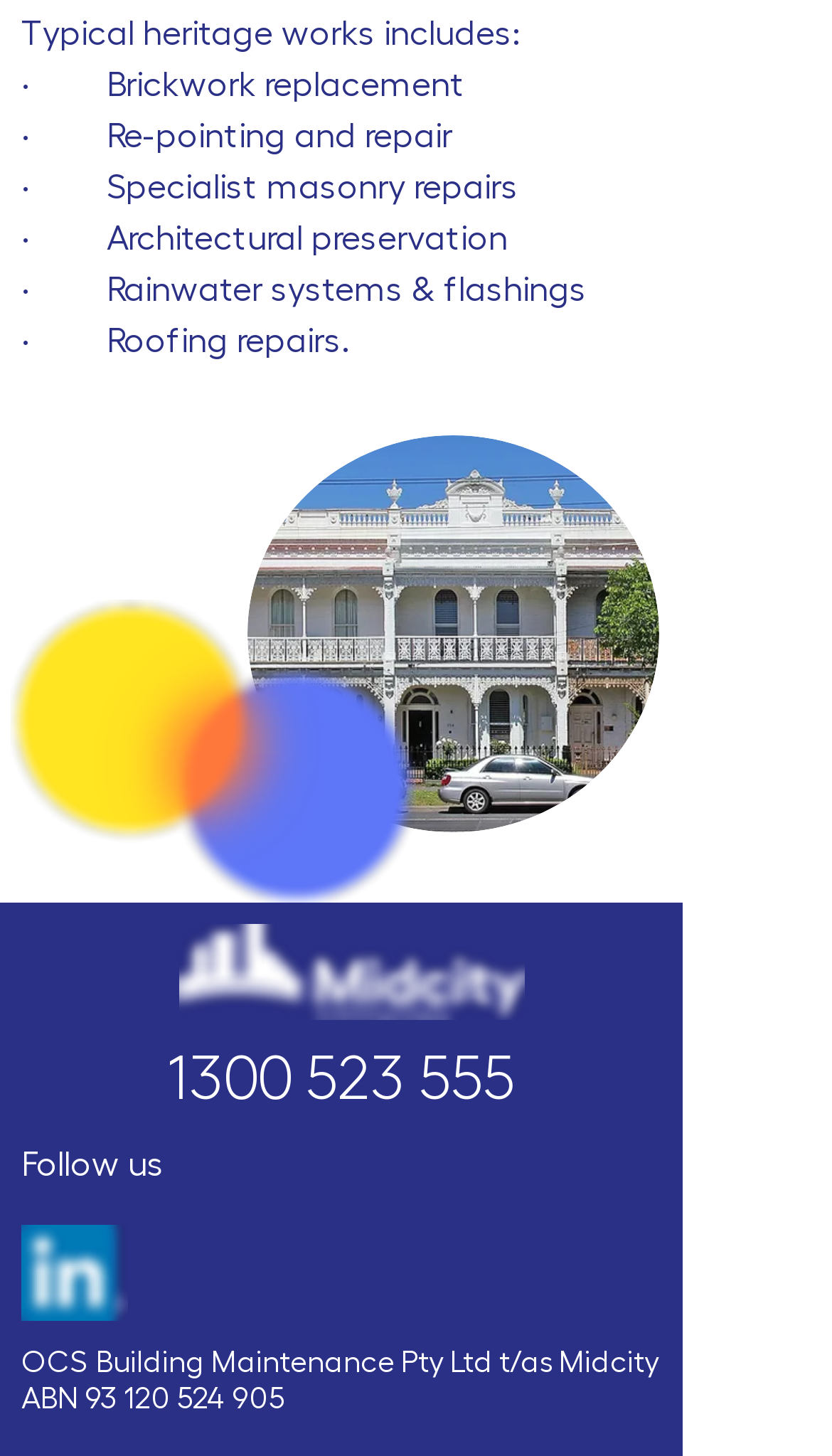Identify the coordinates of the bounding box for the element described below: "name="txtSearch" placeholder="Enter Name and Search"". Return the coordinates as four float numbers between 0 and 1: [left, top, right, bottom].

None